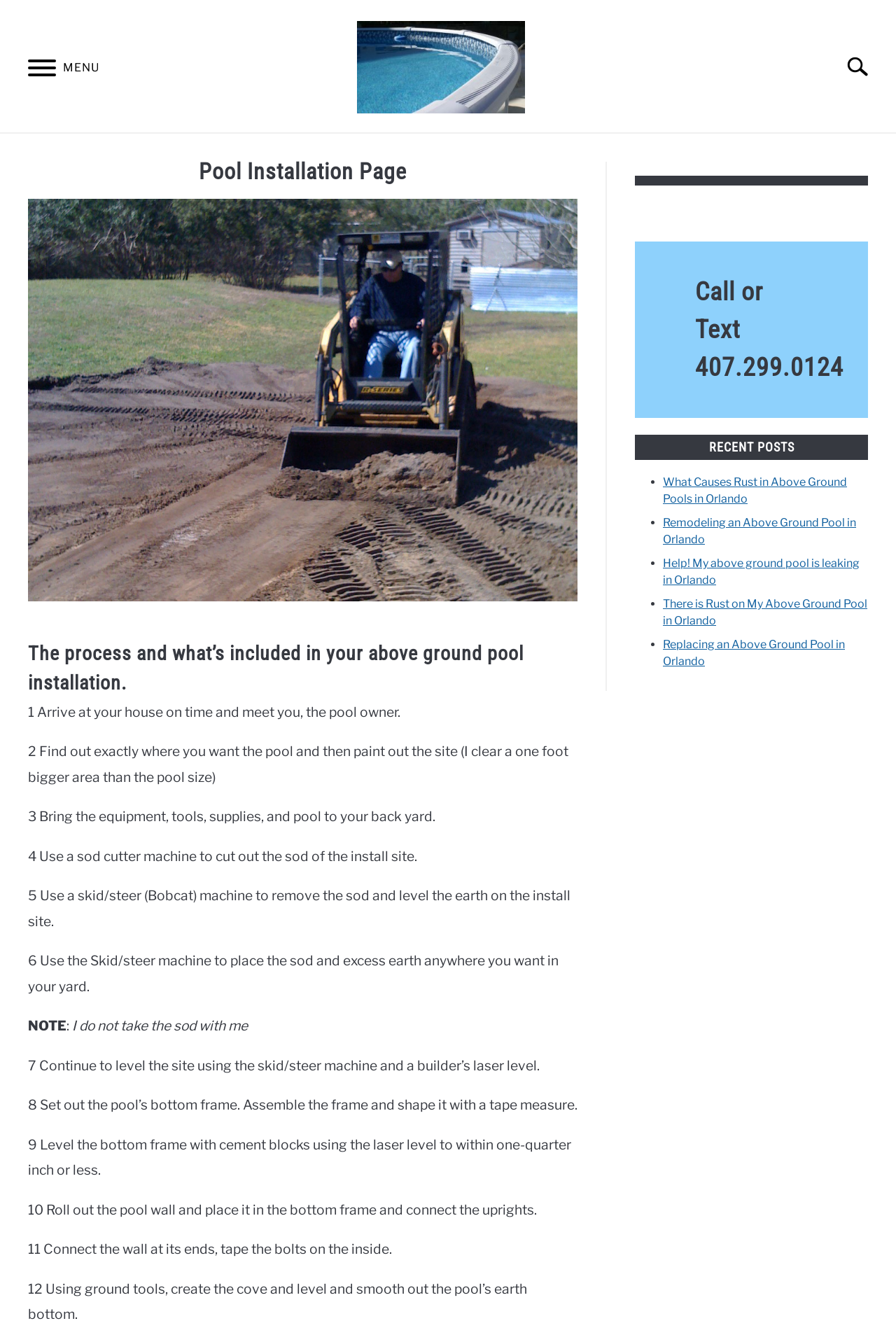Can you identify the bounding box coordinates of the clickable region needed to carry out this instruction: 'Search for something'? The coordinates should be four float numbers within the range of 0 to 1, stated as [left, top, right, bottom].

[0.93, 0.031, 1.0, 0.068]